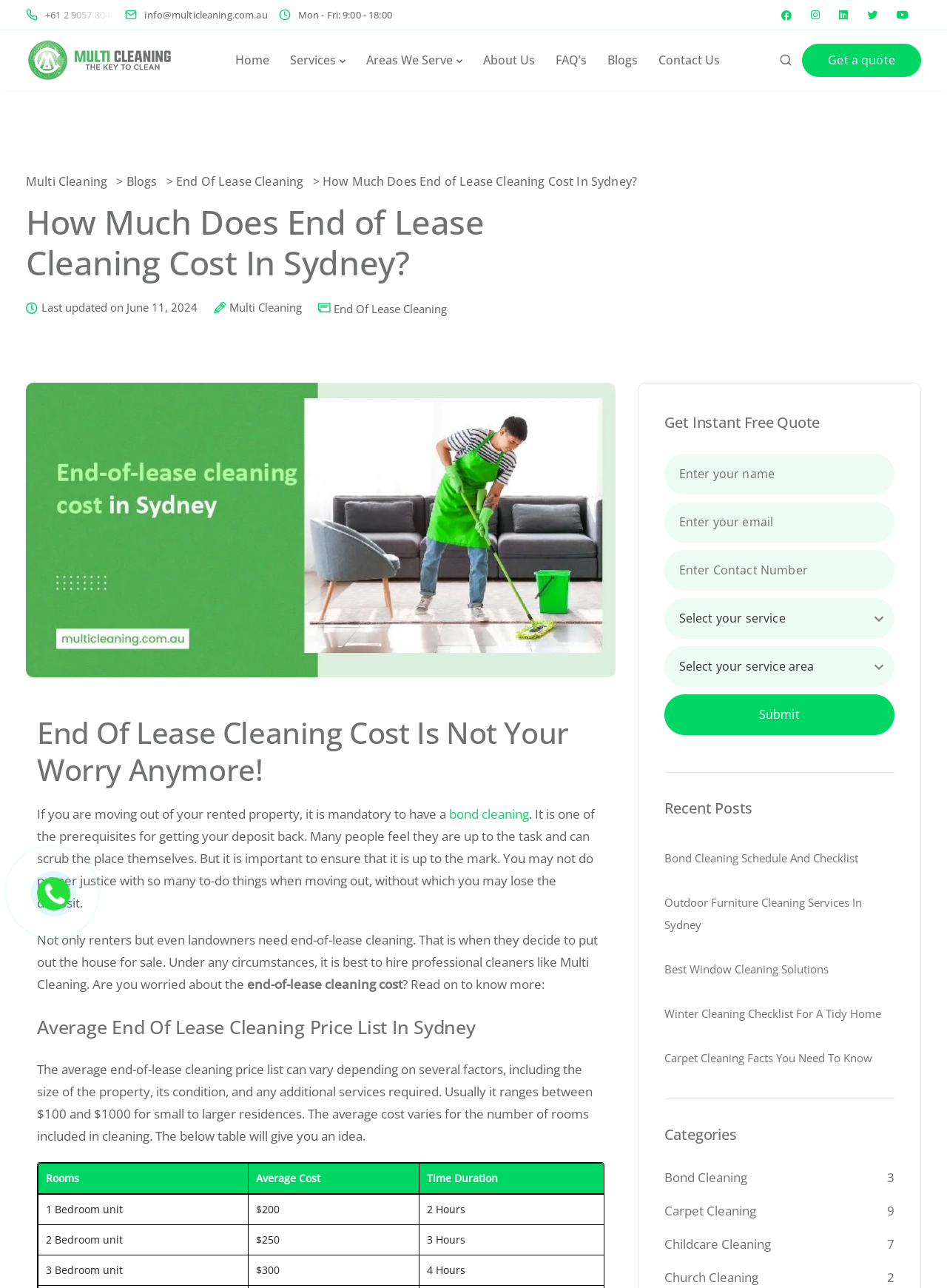Find the bounding box coordinates of the element's region that should be clicked in order to follow the given instruction: "Submit the contact form". The coordinates should consist of four float numbers between 0 and 1, i.e., [left, top, right, bottom].

[0.701, 0.539, 0.945, 0.571]